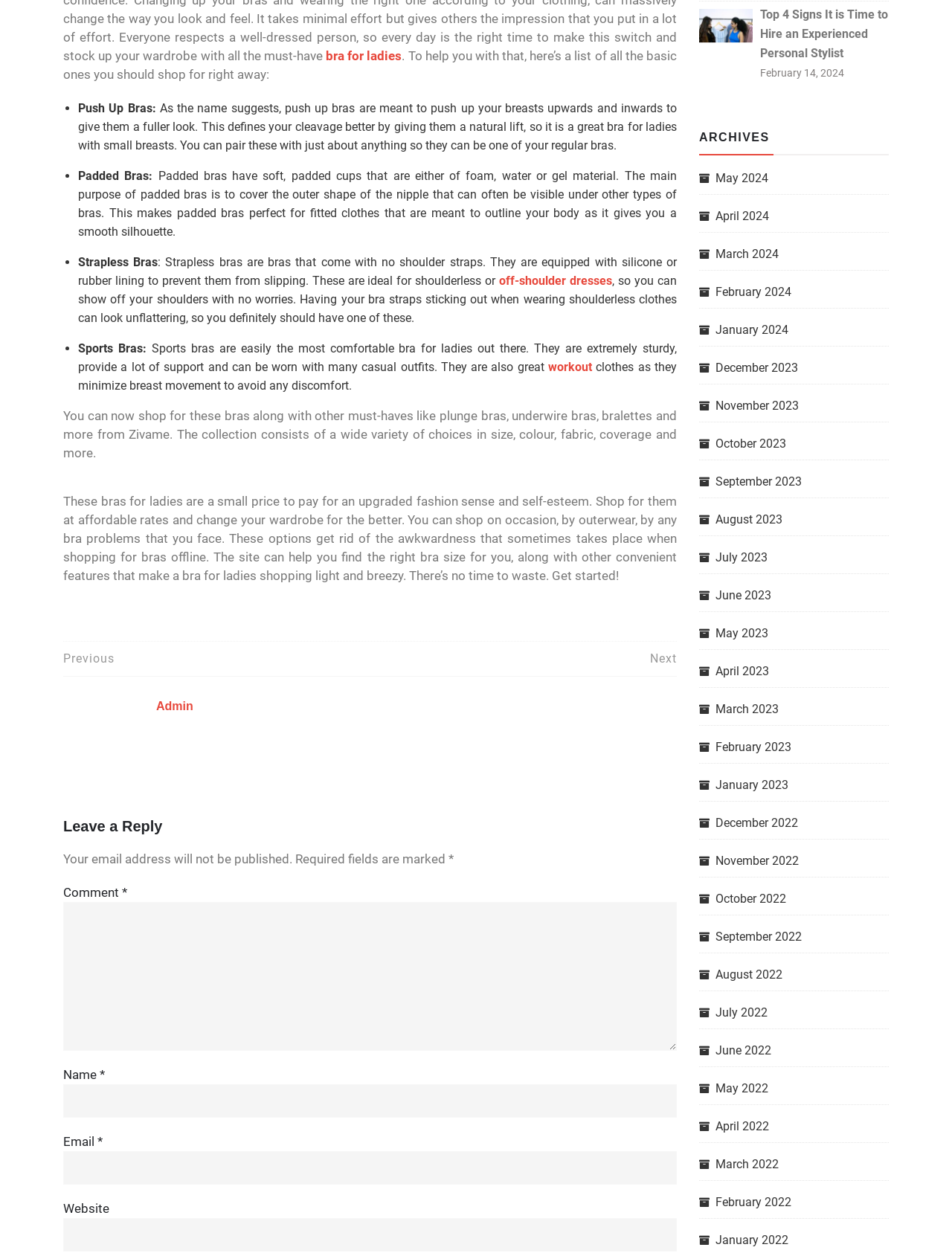Please locate the bounding box coordinates of the element that should be clicked to achieve the given instruction: "Explore the 'Featured Articles'".

None